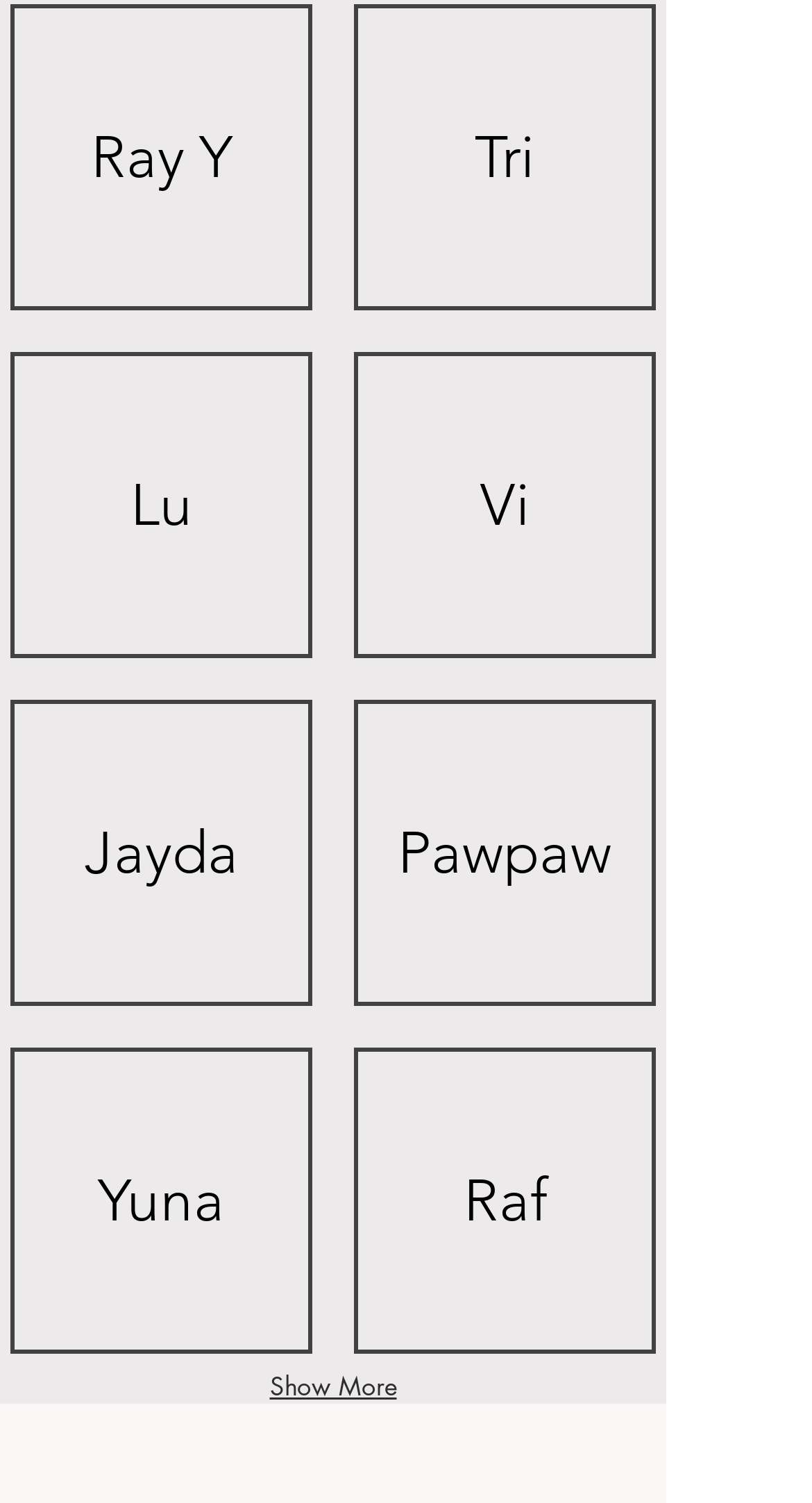Given the element description: "Ray Y", predict the bounding box coordinates of this UI element. The coordinates must be four float numbers between 0 and 1, given as [left, top, right, bottom].

[0.013, 0.003, 0.385, 0.206]